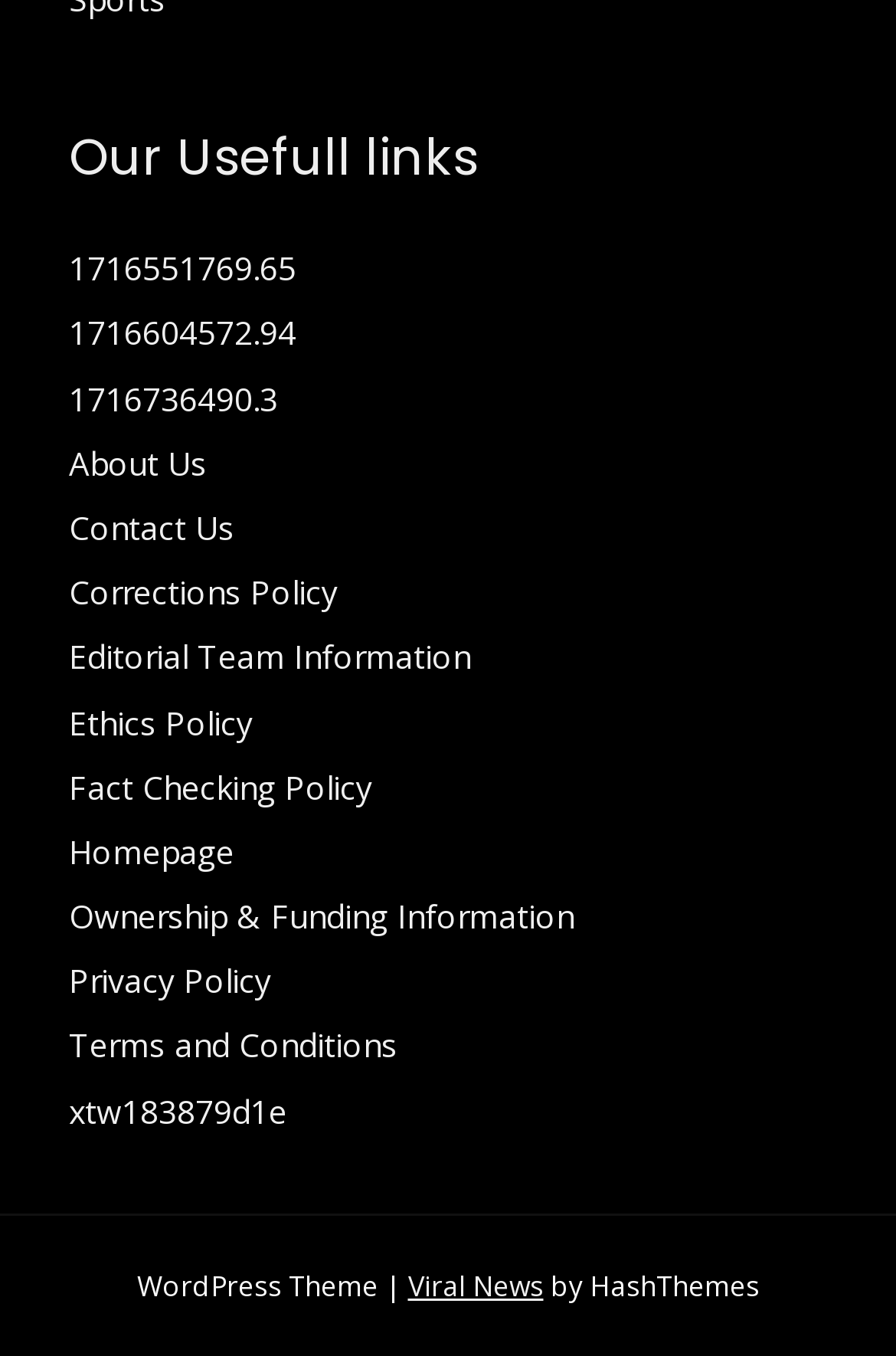Could you provide the bounding box coordinates for the portion of the screen to click to complete this instruction: "read Corrections Policy"?

[0.077, 0.421, 0.377, 0.453]